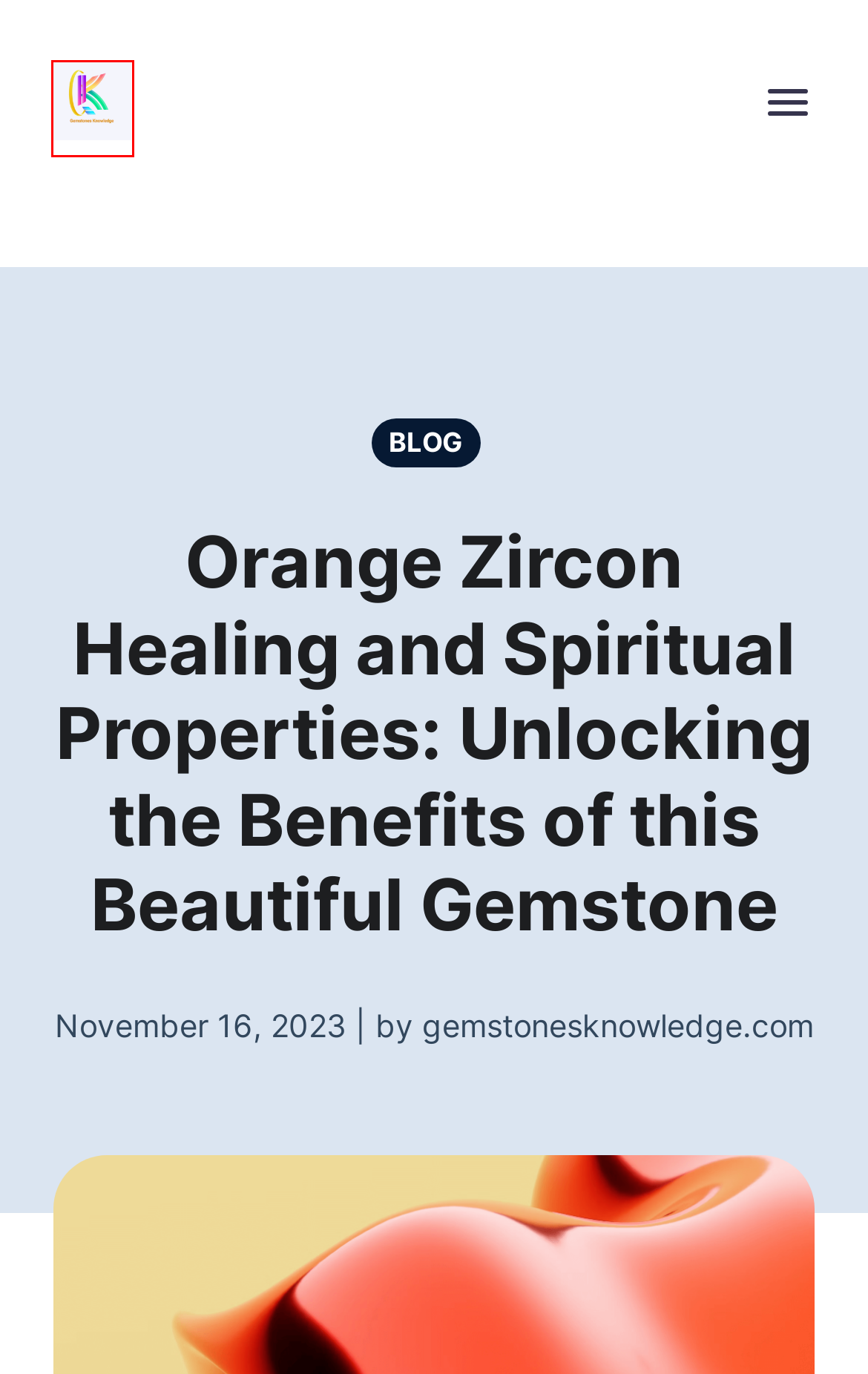You have been given a screenshot of a webpage with a red bounding box around a UI element. Select the most appropriate webpage description for the new webpage that appears after clicking the element within the red bounding box. The choices are:
A. Home - Gemstones Knowledge - A Comprehensive Guide
B. About Us # - Gemstones Knowledge Read Our Story
C. Gemstones - Gemstones Knowledge
D. ہندکو مزہ – ہندکو زبان ہزارے دی شان
E. Gemstones guide for precious stone, crystal, garnet, diamond
F. NAZAR BAZMI'S NOTES: Study Poetry, Drama, Novel and Prose
G. Orange Crystals : Names, Types, Uses, Origin and Benefits
H. Orange Zircon Uses in Jewelry: Rings, Beads and Bracelets

A